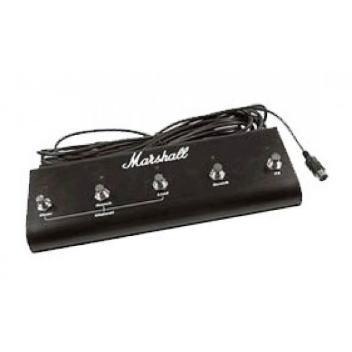What is the price of the footswitch?
Please ensure your answer to the question is detailed and covers all necessary aspects.

The caption states that the product is currently in stock and priced at £59.00, making it an accessible option for players looking to enhance their live setup.